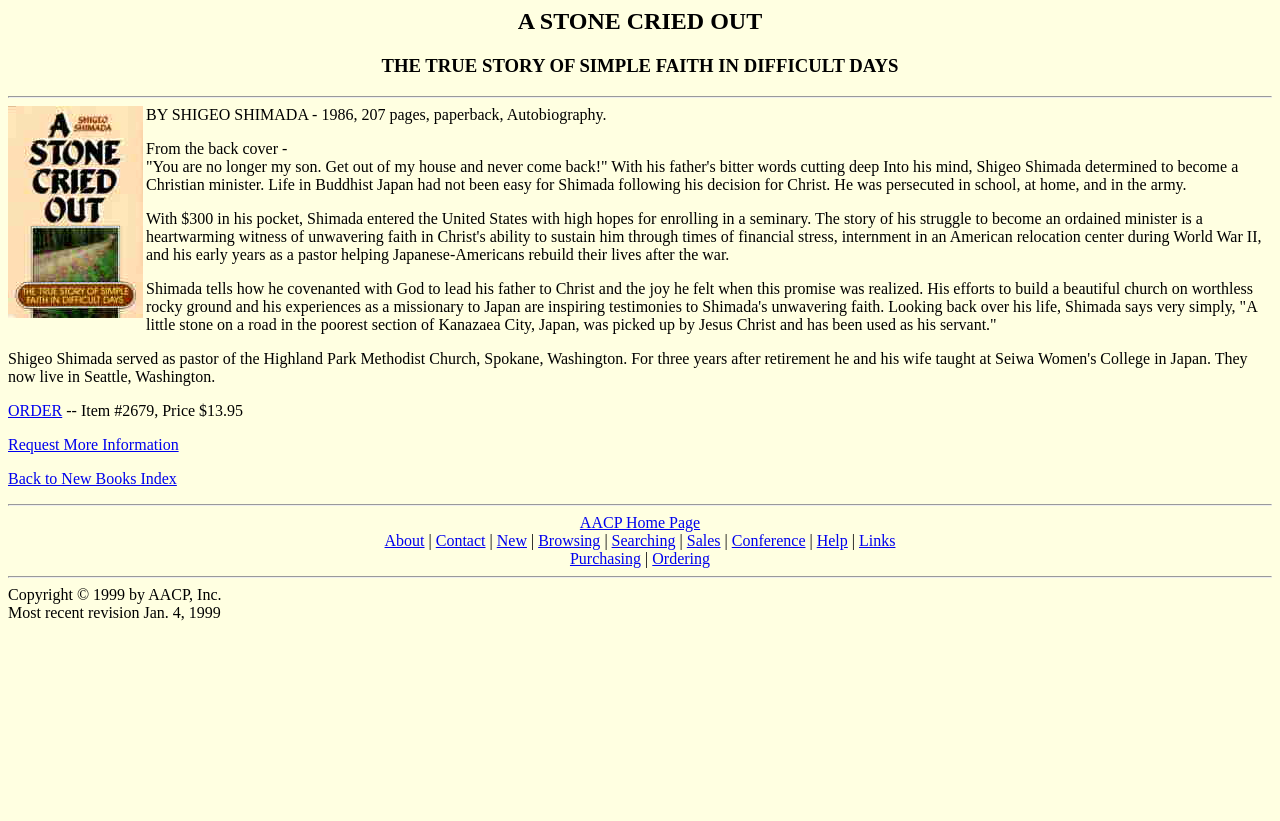Use a single word or phrase to answer the question:
What is the purpose of the 'ORDER' link?

To order the book